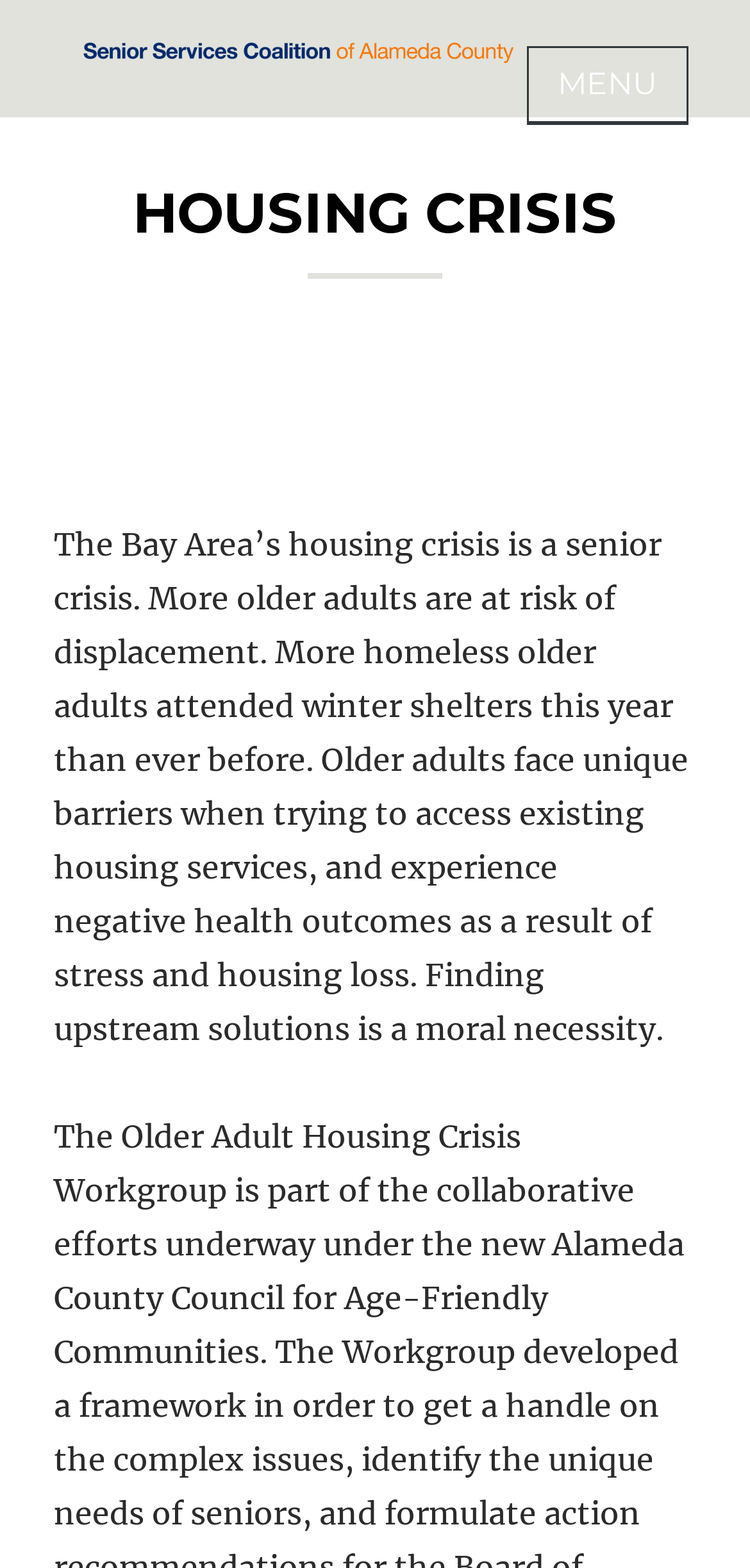What is the orientation of the separator element?
Based on the screenshot, provide your answer in one word or phrase.

horizontal